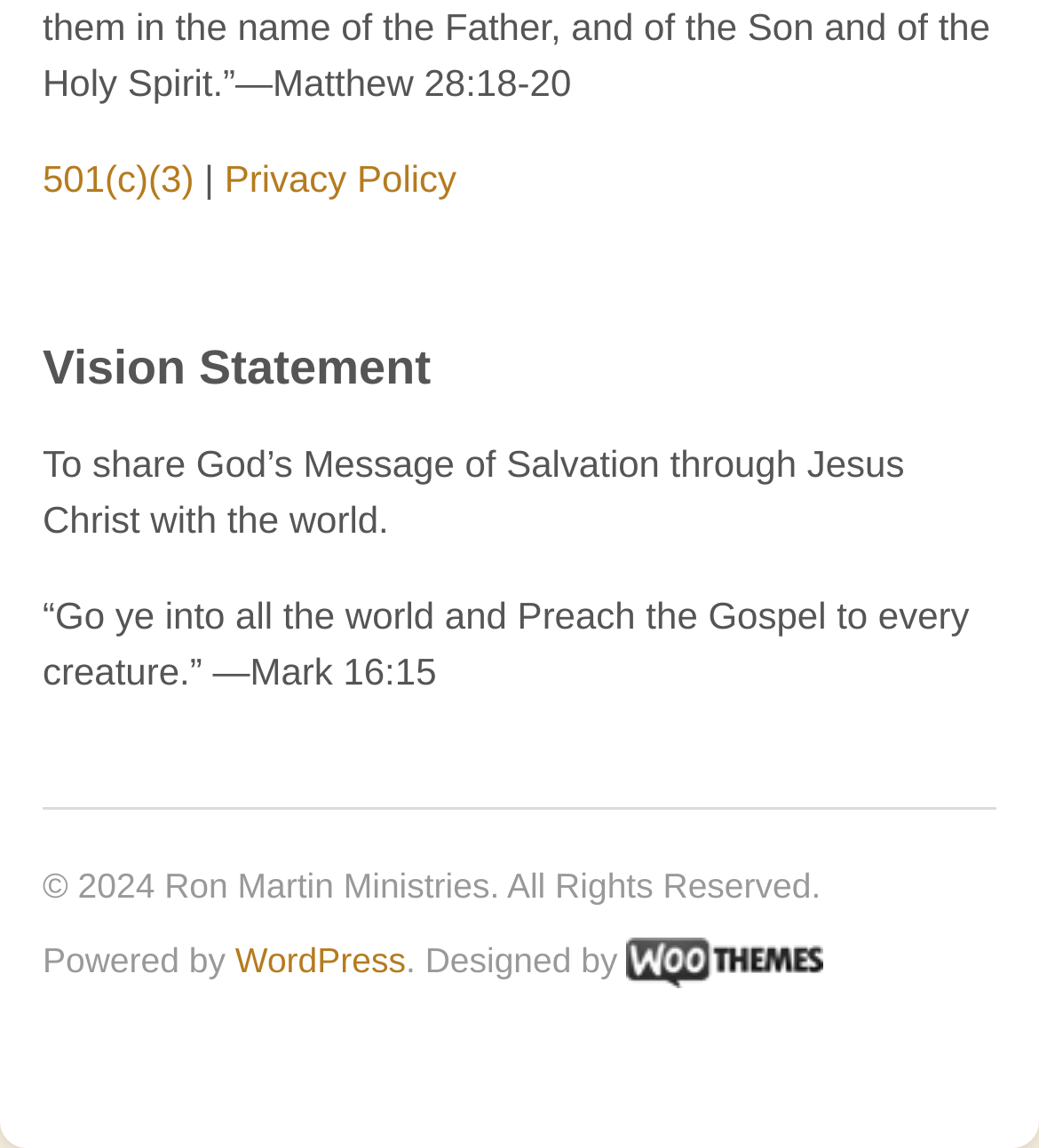What is the copyright year?
Answer with a single word or phrase, using the screenshot for reference.

2024